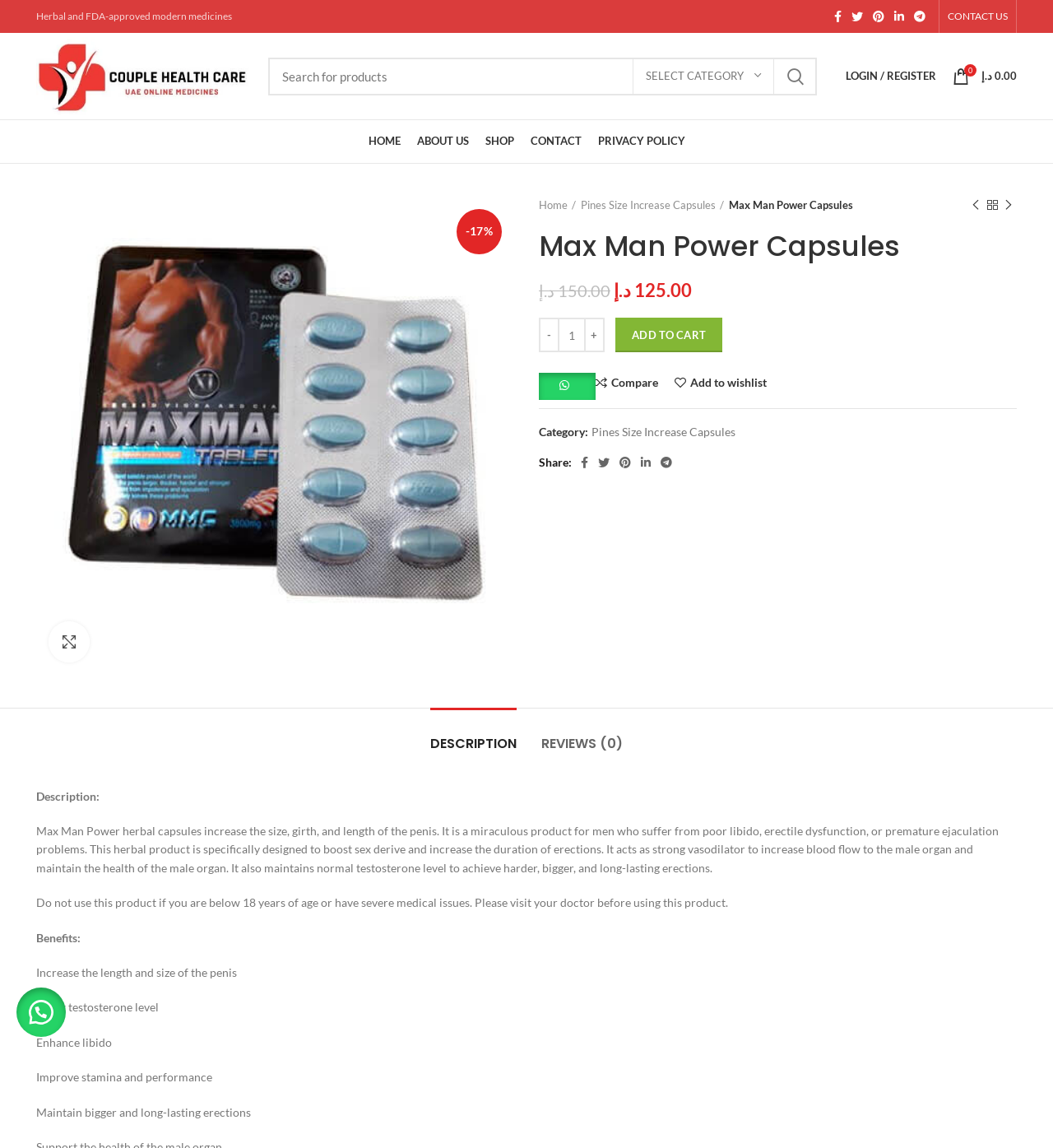Please mark the clickable region by giving the bounding box coordinates needed to complete this instruction: "Login or register".

[0.795, 0.052, 0.897, 0.081]